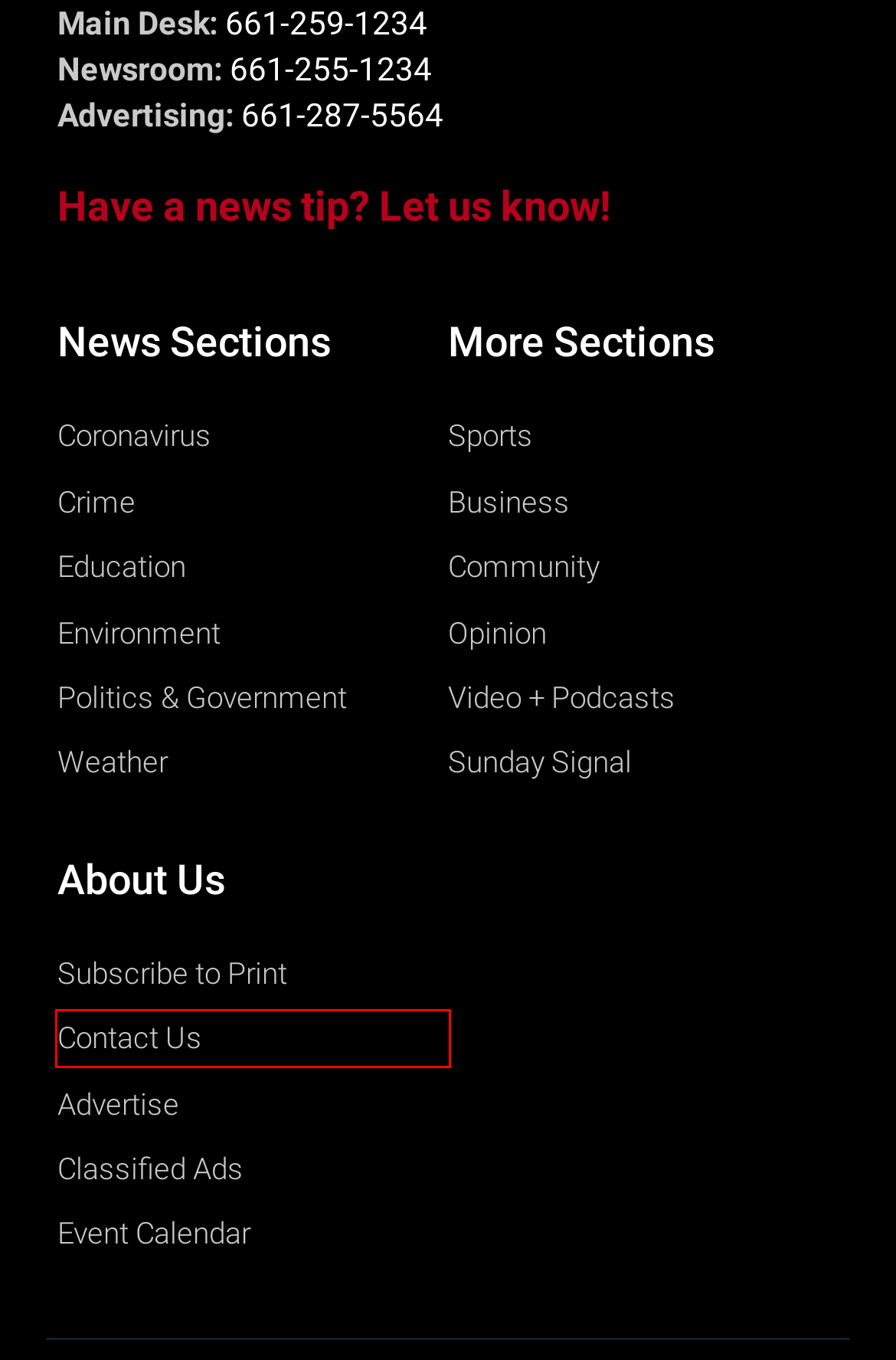Given a screenshot of a webpage with a red bounding box around an element, choose the most appropriate webpage description for the new page displayed after clicking the element within the bounding box. Here are the candidates:
A. Community | Santa Clarita Valley Signal
B. Advertise with The Santa Clarita Valley Signal
C. Contact Us | Santa Clarita Valley Signal
D. Coronavirus | Santa Clarita Valley Signal
E. Weather | Santa Clarita Valley Signal
F. The Santa Clarita Valley Signal –– Classifieds – Santa Clarita Valley's #1 Source for Local News
G. Education | Santa Clarita Valley Signal
H. Sunday Signal | Santa Clarita Valley Signal

C